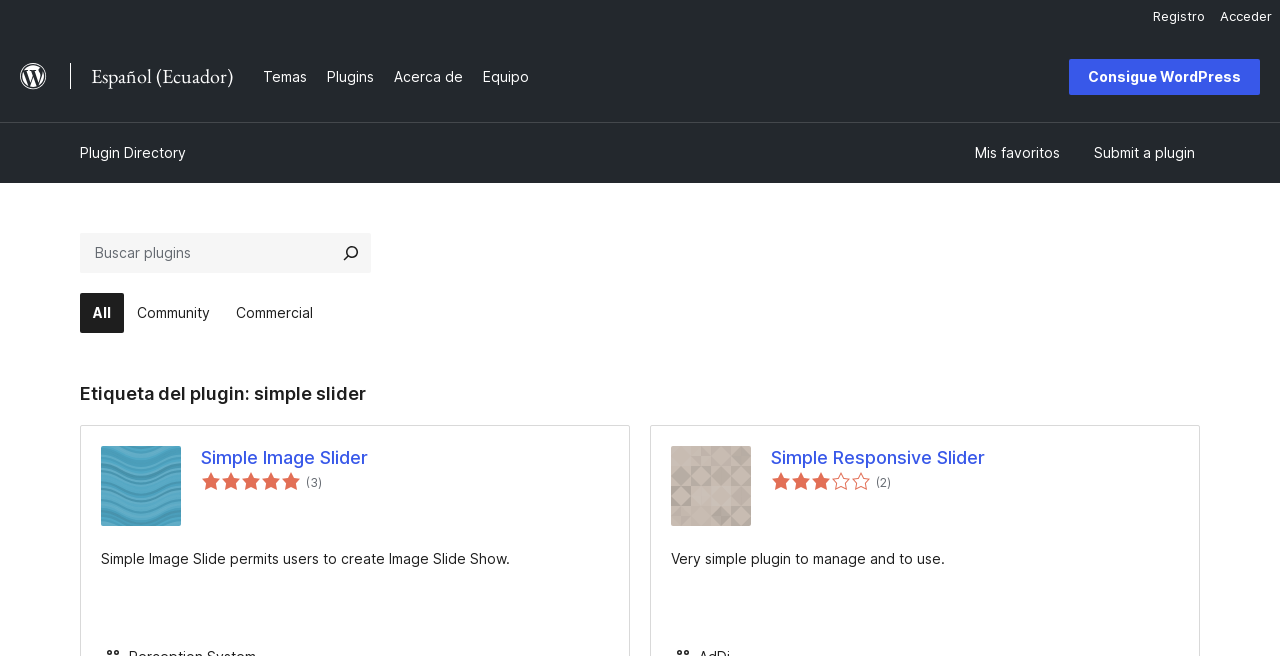Generate the title text from the webpage.

Etiqueta del plugin: simple slider